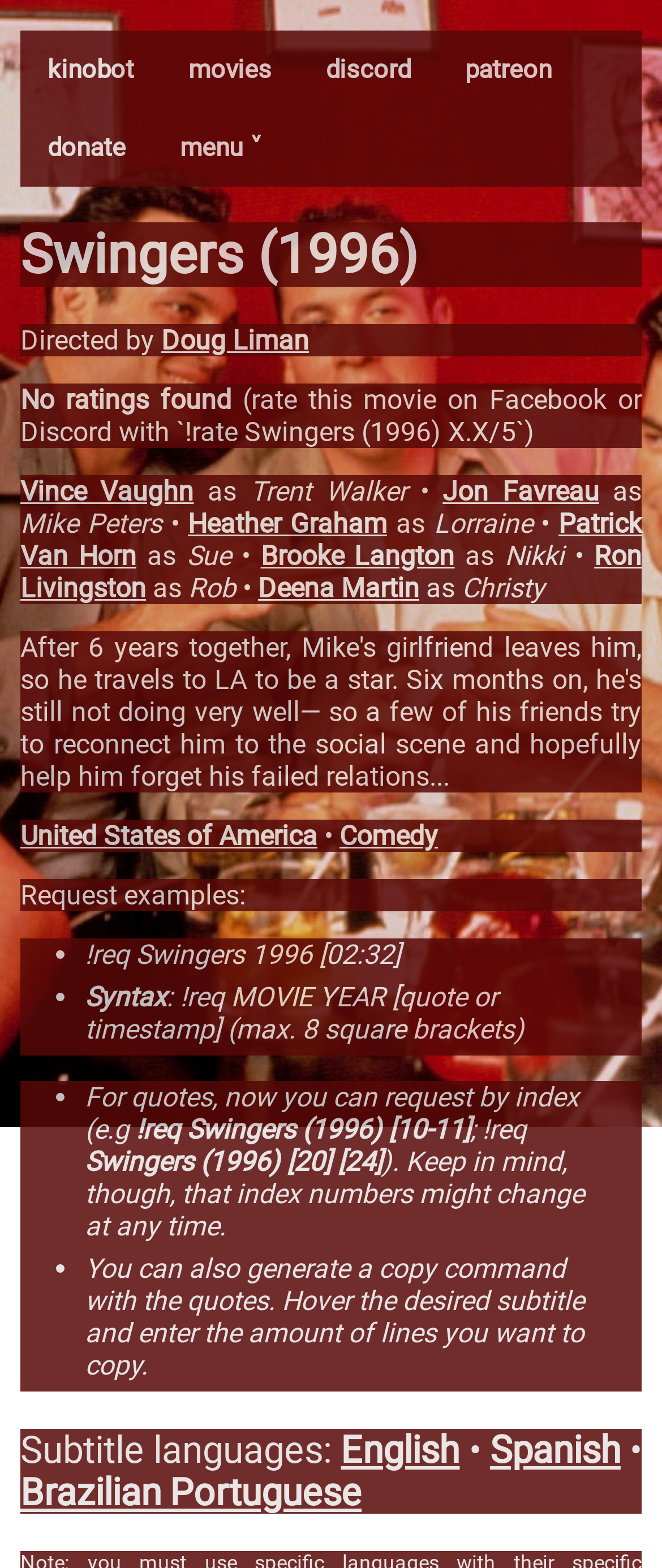Provide a one-word or short-phrase response to the question:
How can I request a quote from the movie?

Use !req command